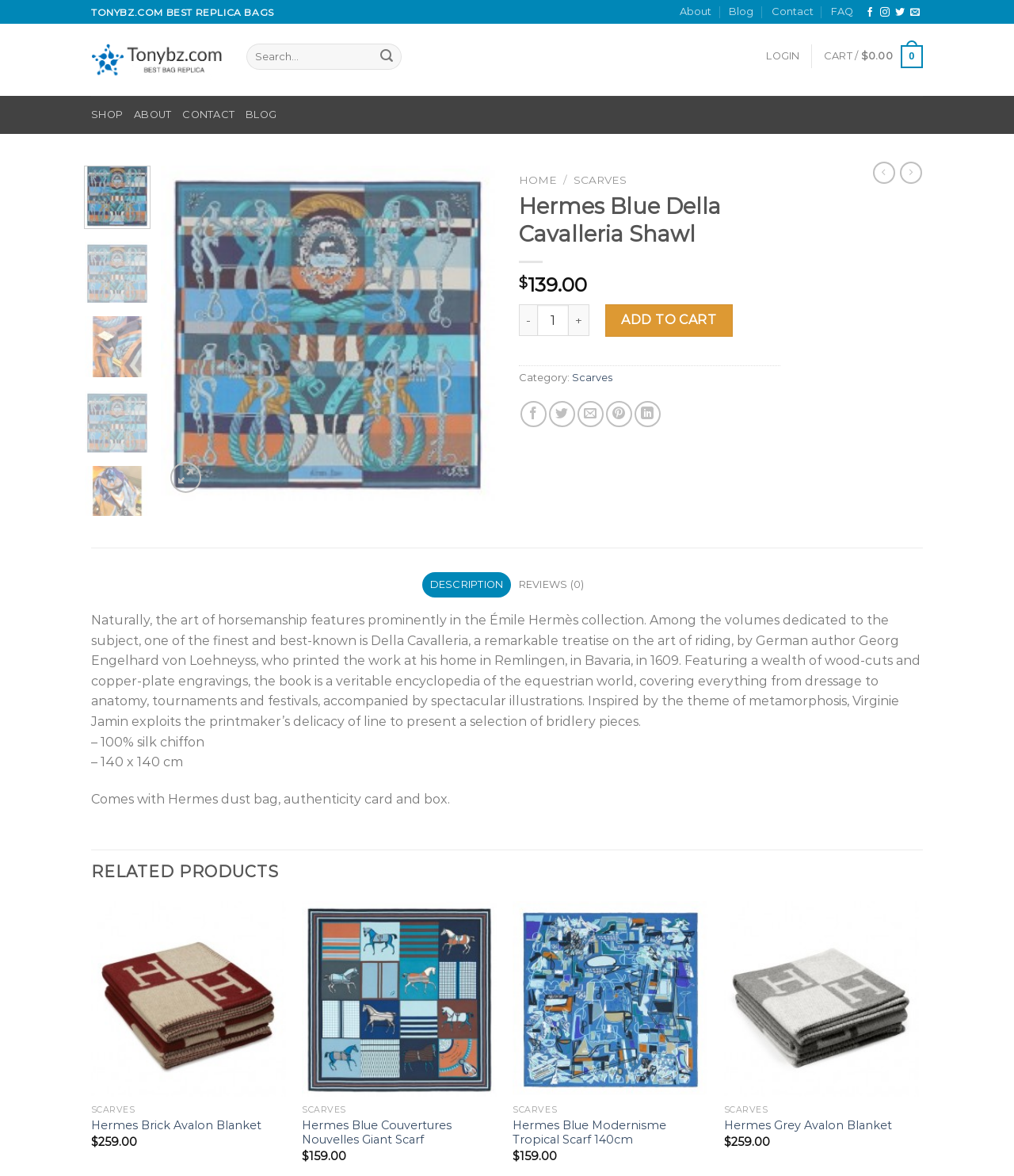Identify the bounding box for the given UI element using the description provided. Coordinates should be in the format (top-left x, top-left y, bottom-right x, bottom-right y) and must be between 0 and 1. Here is the description: alt="PostBeyond Help Center"

None